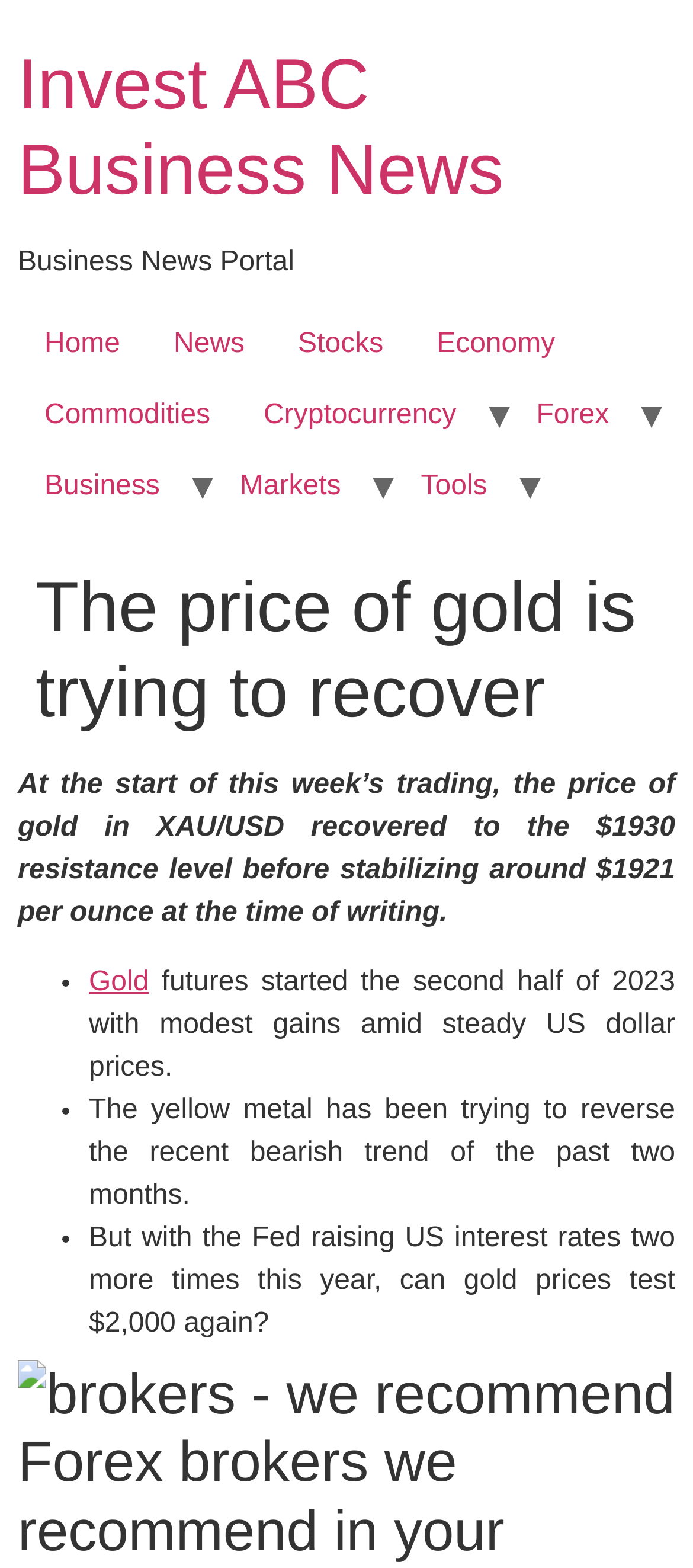Pinpoint the bounding box coordinates of the clickable area needed to execute the instruction: "Learn about Gold". The coordinates should be specified as four float numbers between 0 and 1, i.e., [left, top, right, bottom].

[0.128, 0.617, 0.215, 0.636]